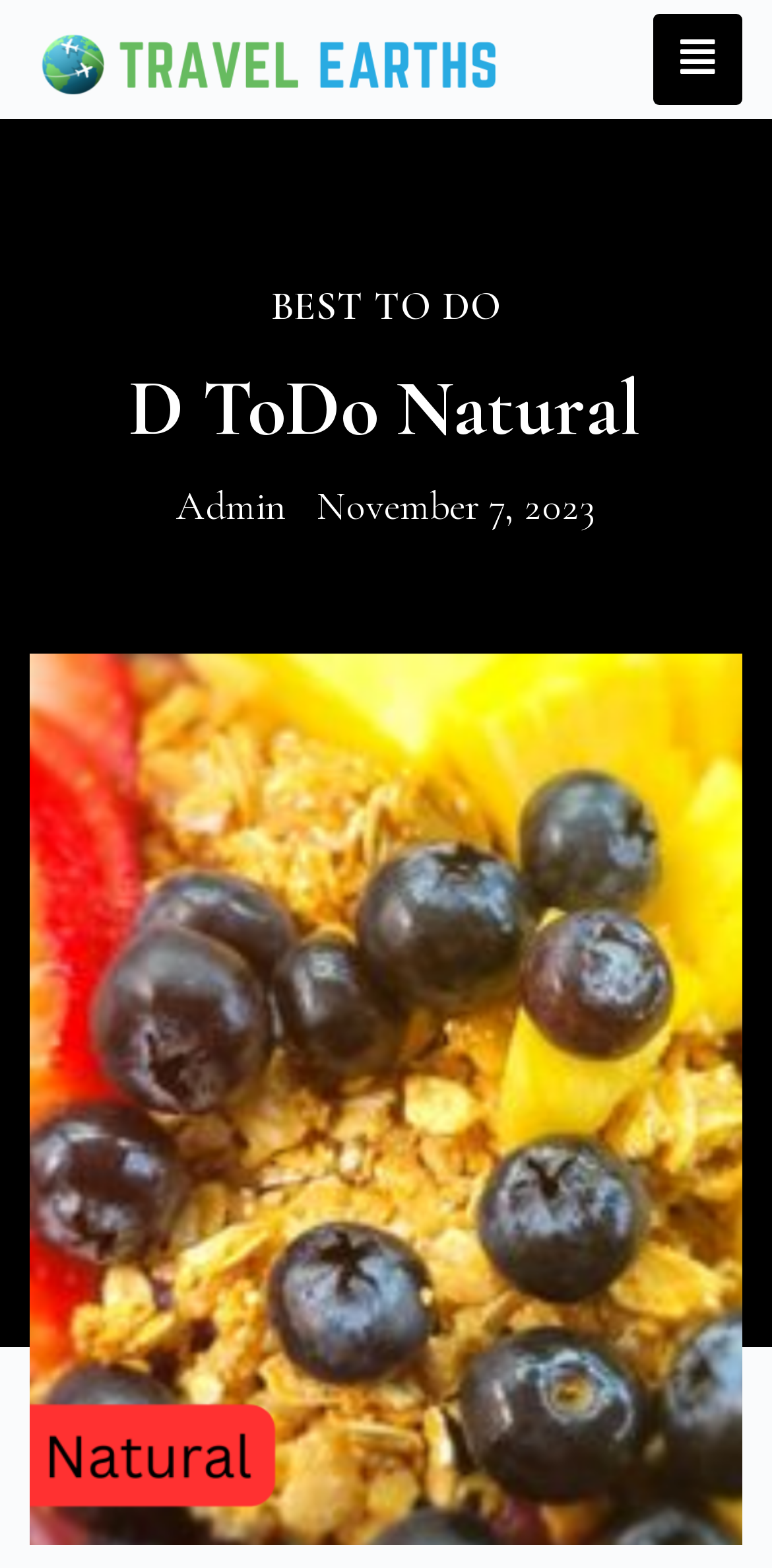Elaborate on the different components and information displayed on the webpage.

The webpage is about exploring VISIT VISAS and discovering the beauty of D Todo Natural, a travel and adventure guide. At the top left of the page, there is a link with no text, followed by a heading that reads "D ToDo Natural". Below the heading, there is a large image that takes up most of the page, showcasing the beauty of D Todo Natural.

On the top right of the page, there is a button with a hamburger icon, which is likely a navigation menu. Next to it, there is a link that reads "BEST TO DO", which may lead to a list of recommended activities or attractions.

In the middle of the page, there are two links, one that reads "Admin" and another that displays the current date, "November 7, 2023". The date is also accompanied by a time element, but it does not display any text.

Overall, the webpage appears to be a travel guide or portal, with a focus on D Todo Natural, and provides links to explore different aspects of travel, visas, and adventure.